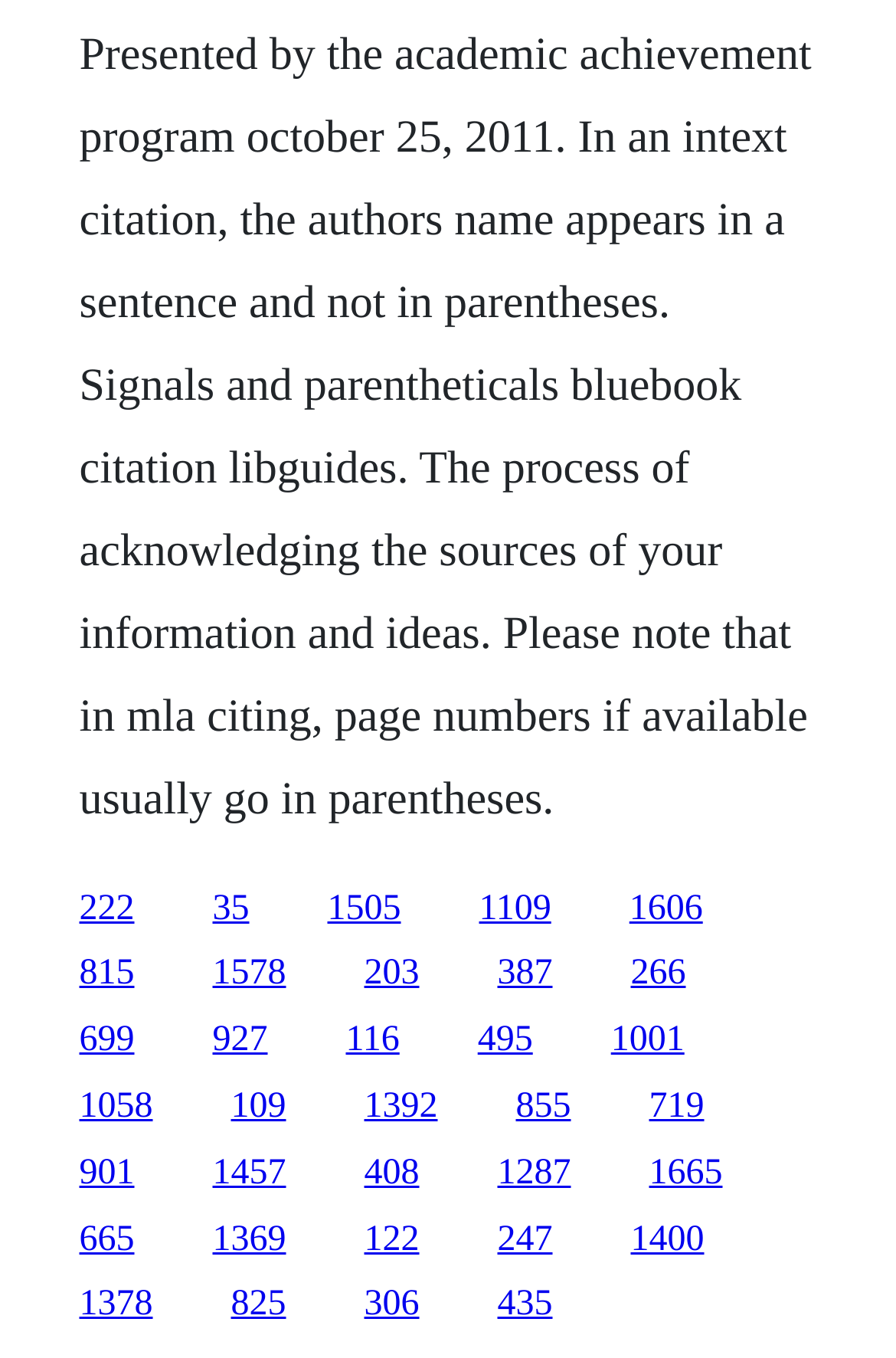Identify the bounding box coordinates for the element that needs to be clicked to fulfill this instruction: "go to the 1109 section". Provide the coordinates in the format of four float numbers between 0 and 1: [left, top, right, bottom].

[0.535, 0.654, 0.615, 0.683]